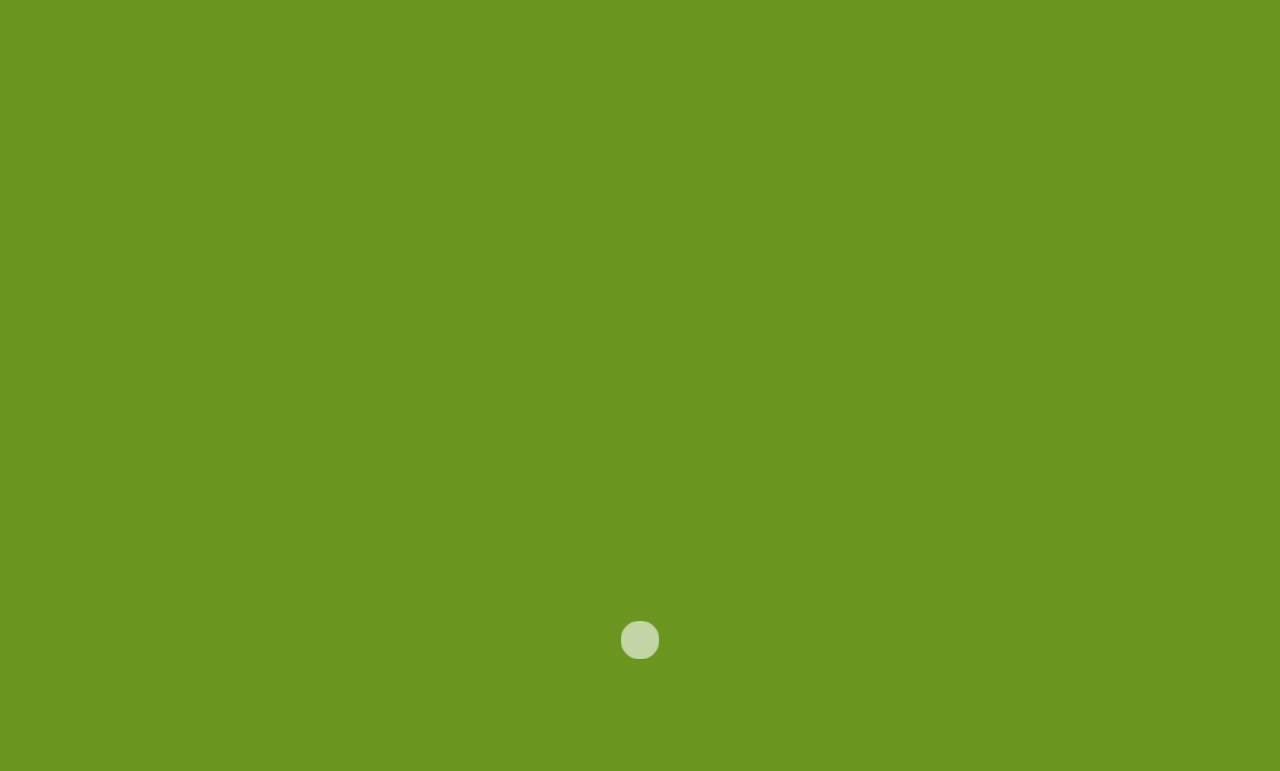Produce an elaborate caption capturing the essence of the webpage.

The webpage is about Le Génie en Herbe, a lawn care company. At the top, there are two social media links, followed by a row of navigation links, including "FAQ", "Career", "Our Services", "Why Choose Us", and "French". Below these links, there are three identical links and images for "Entretien pelouse Laval", which are positioned side by side.

On the right side of the page, there is a section with contact information, including a "Mail Us" label, an email address, a "Contact Us" label, and a phone number. Below this section, there is a prominent call-to-action button for a "FREE ESTIMATE".

The main content of the page is divided into two sections. The first section has a heading that reads "The members of our team - behind every beautiful lawn". Below the heading, there is a paragraph of text that describes the company's team members and their dedication to providing quality service.

On the left side of the page, there is a navigation menu with links to "Home", "About Us", "Our Services", "Reviews", "Diagnostics", "Our blog", and "Contact-Us".